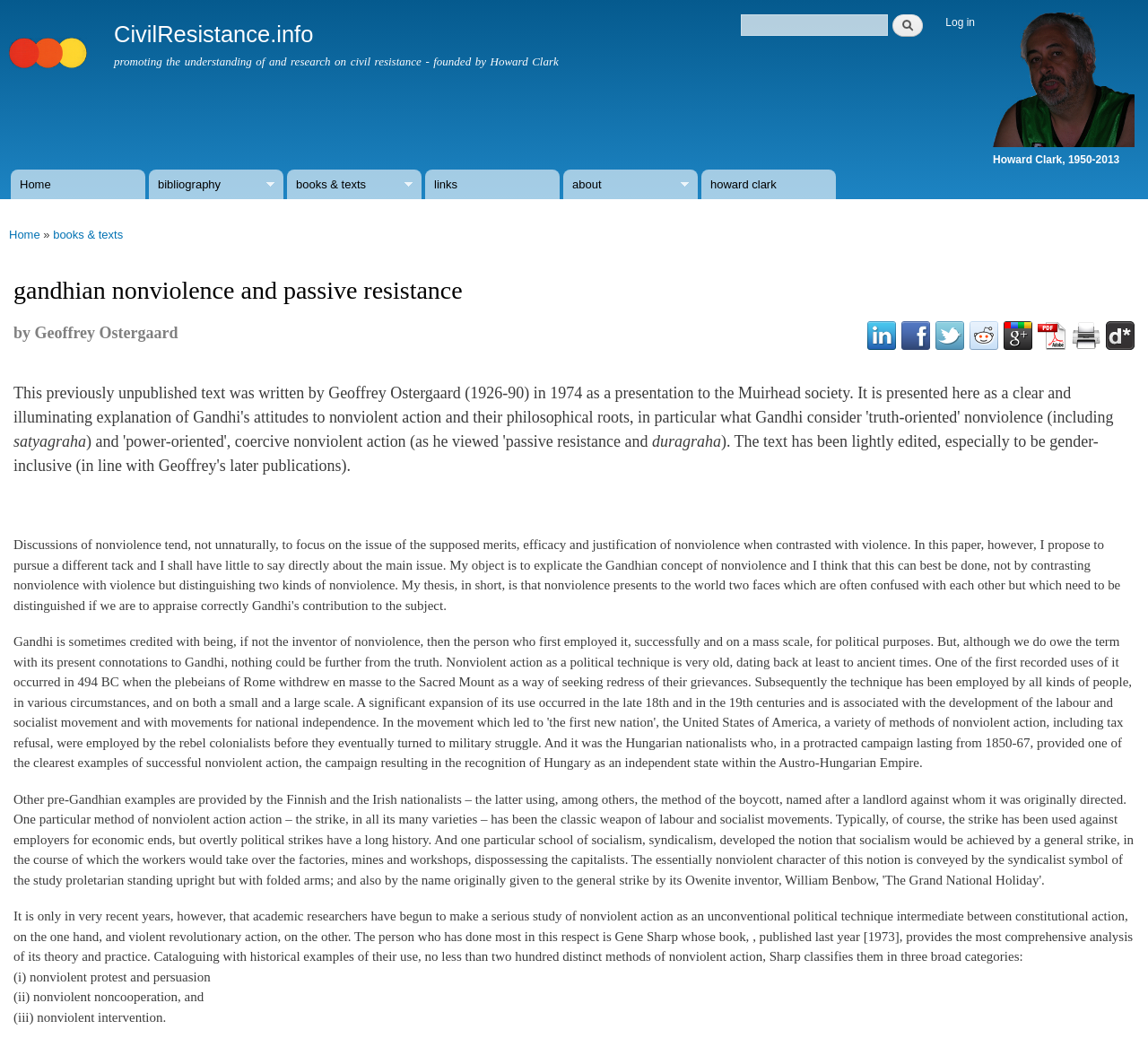Answer the question using only a single word or phrase: 
How many distinct methods of nonviolent action are catalogued by Gene Sharp?

Two hundred